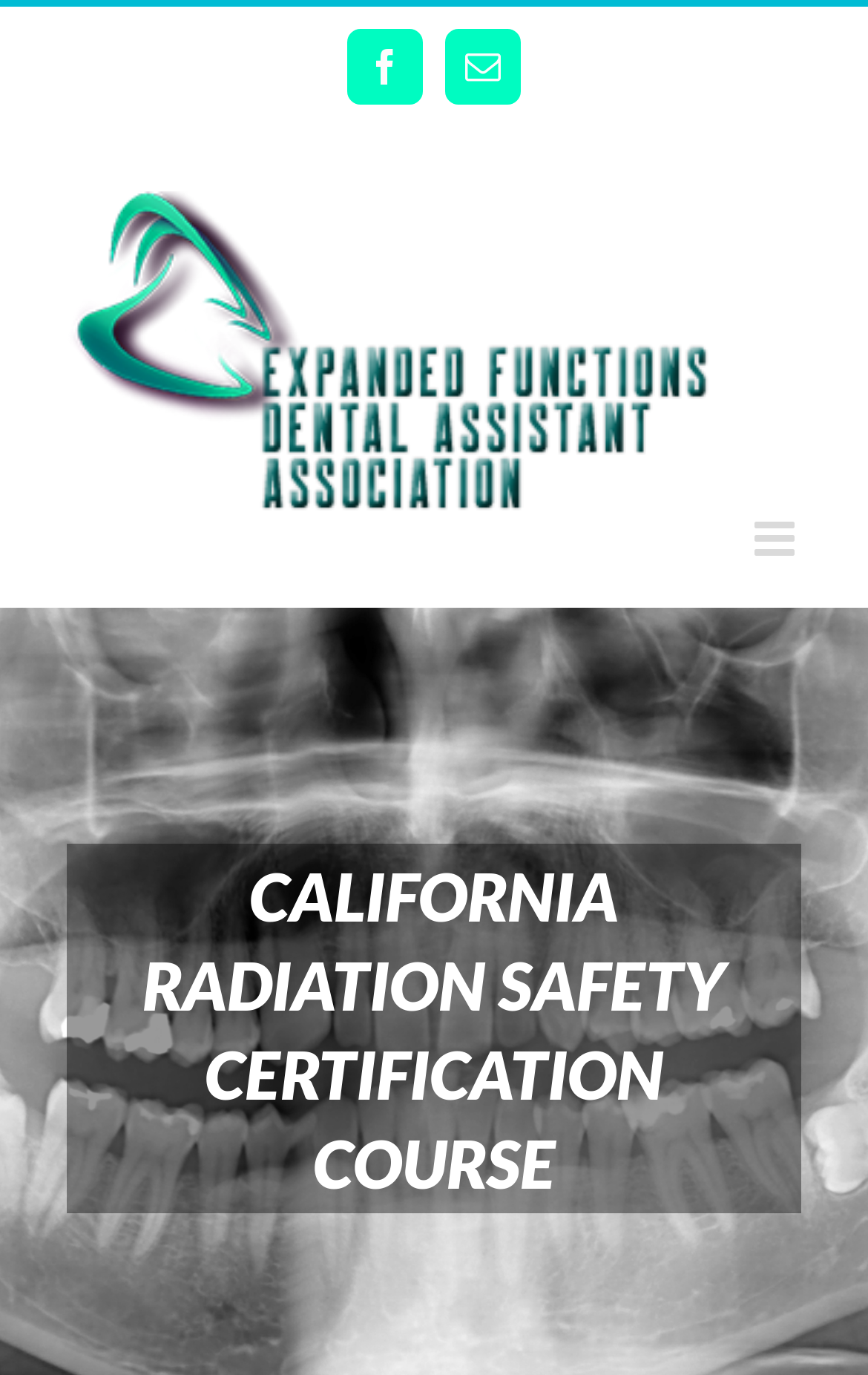Using the description "Facebook", locate and provide the bounding box of the UI element.

[0.4, 0.021, 0.487, 0.076]